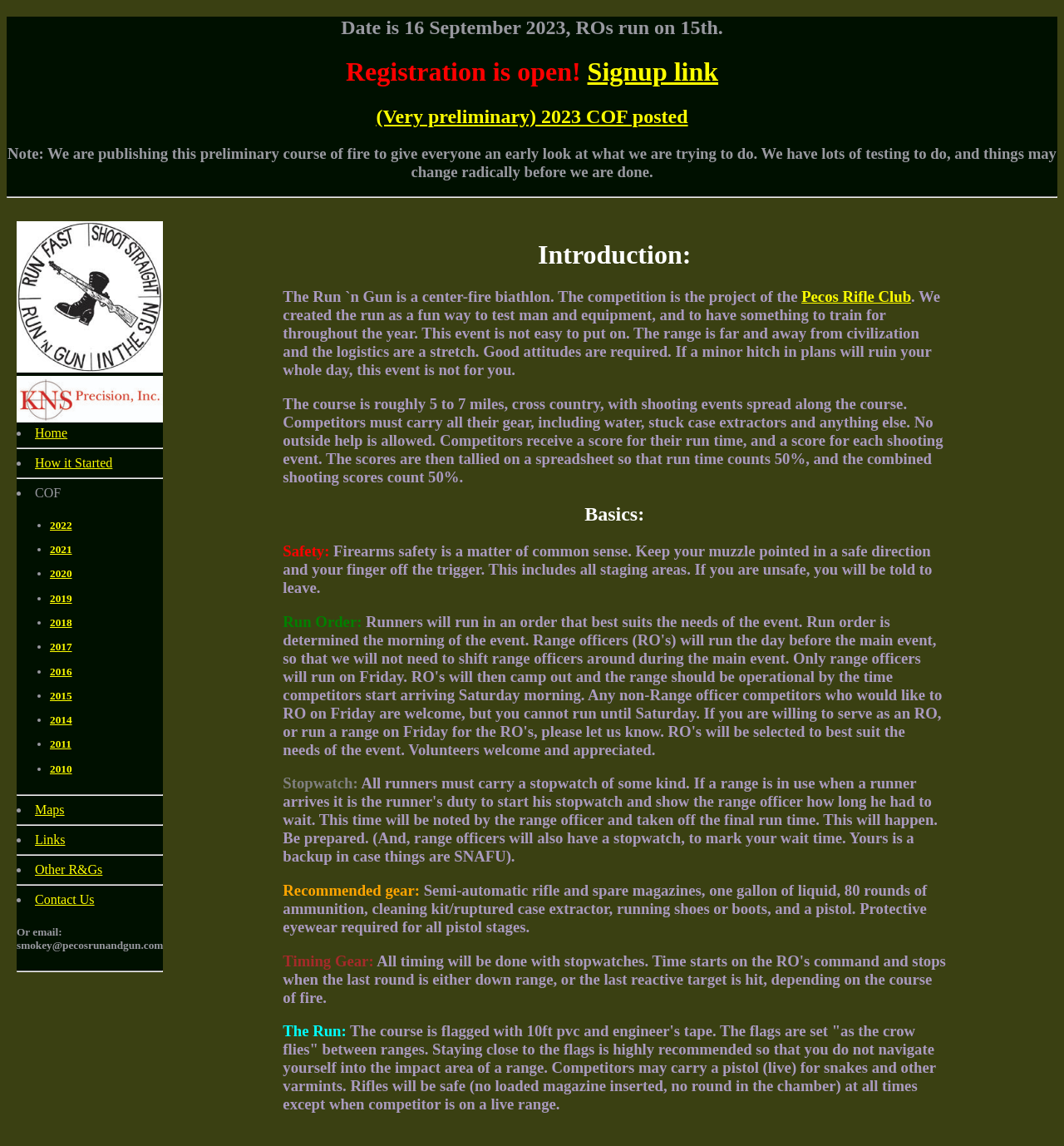Please determine the bounding box coordinates of the element's region to click for the following instruction: "Explore other R&Gs".

[0.033, 0.752, 0.096, 0.765]